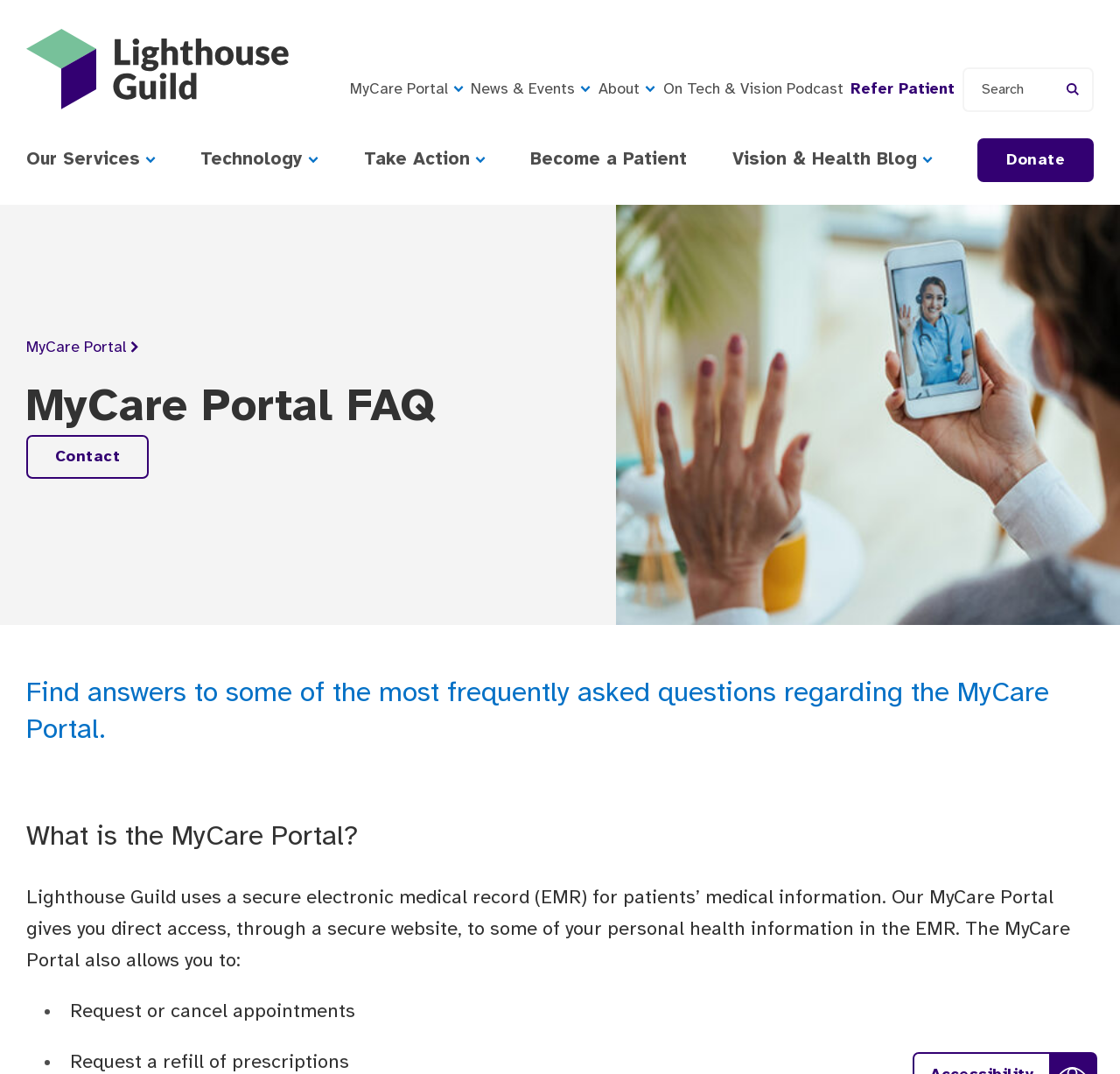Locate the bounding box coordinates of the element that needs to be clicked to carry out the instruction: "Contact Lighthouse Guild". The coordinates should be given as four float numbers ranging from 0 to 1, i.e., [left, top, right, bottom].

[0.023, 0.405, 0.133, 0.446]